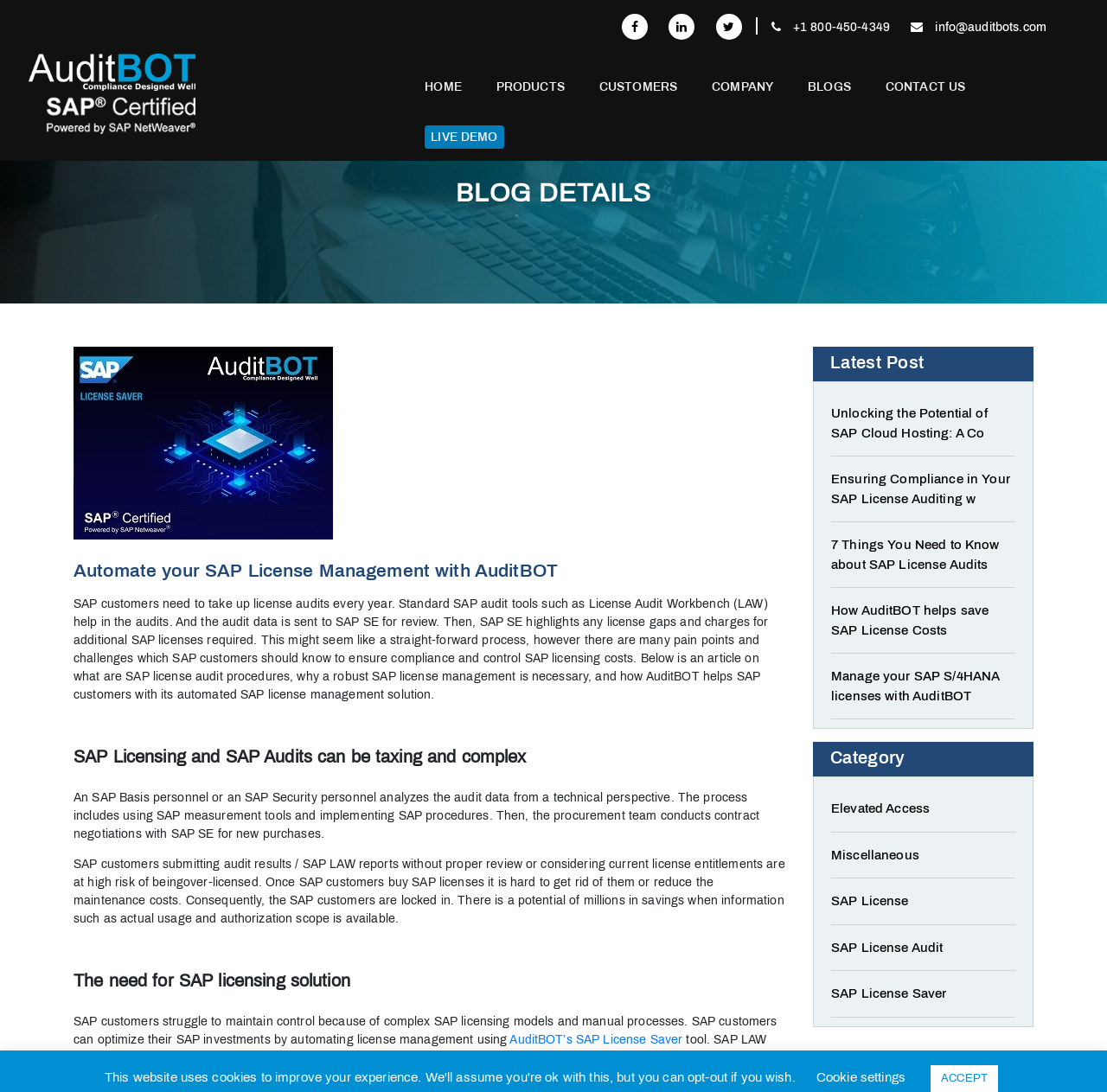What is the purpose of AuditBOT's SAP License Saver tool?
Look at the screenshot and respond with one word or a short phrase.

Optimize SAP investments